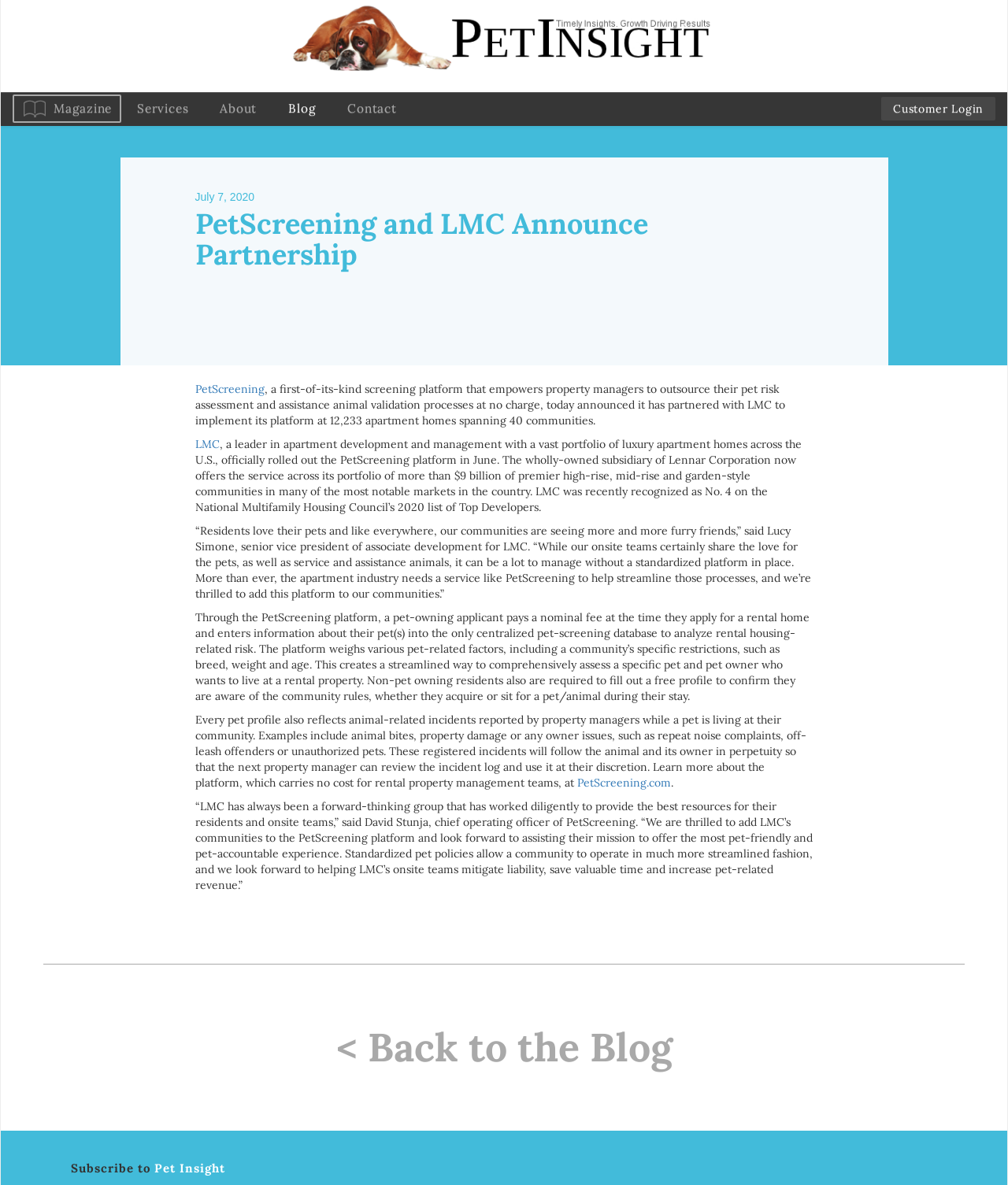Provide the bounding box coordinates of the area you need to click to execute the following instruction: "Search for something".

None